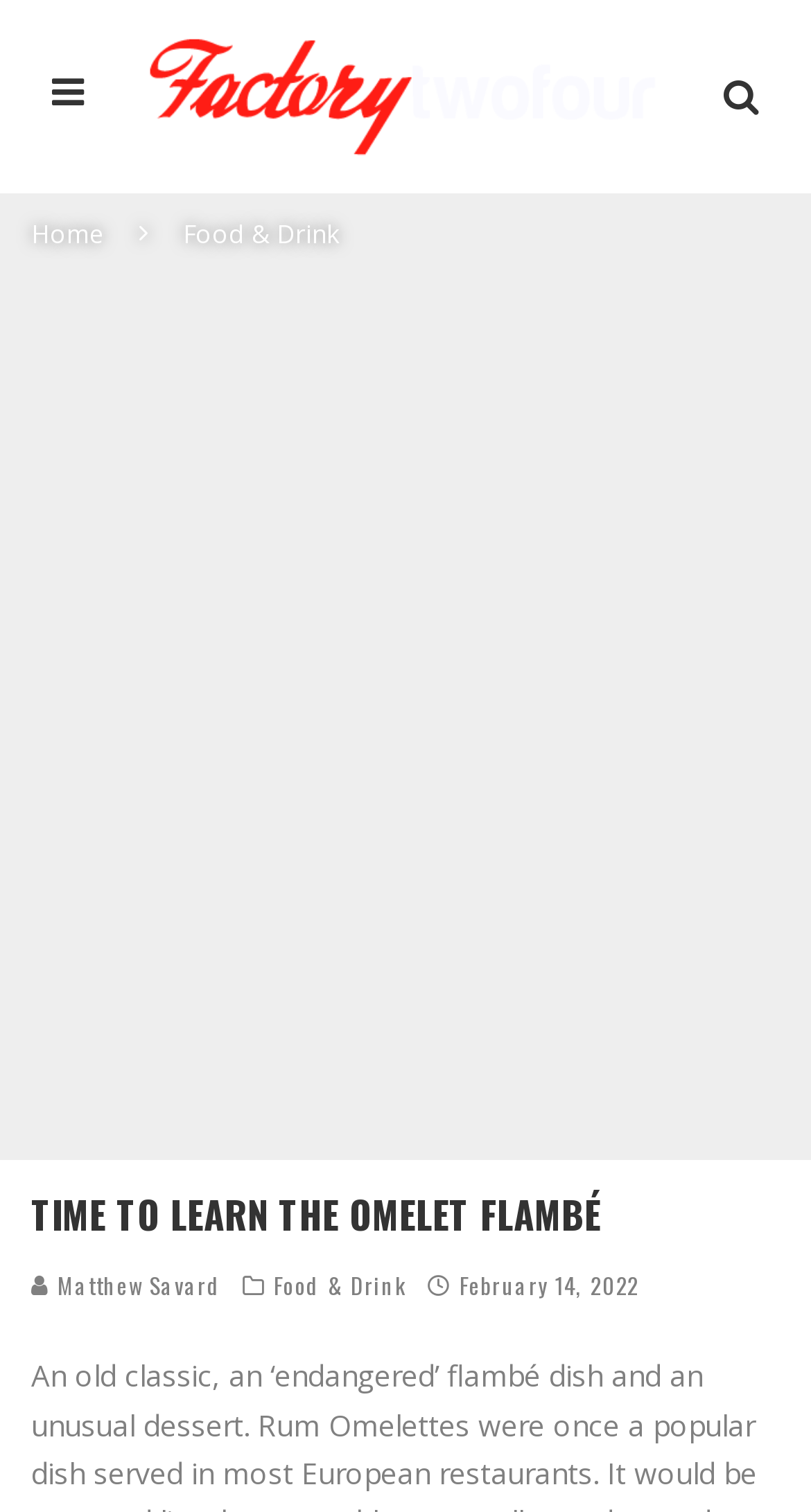Extract the bounding box coordinates for the HTML element that matches this description: "Home". The coordinates should be four float numbers between 0 and 1, i.e., [left, top, right, bottom].

[0.038, 0.143, 0.128, 0.166]